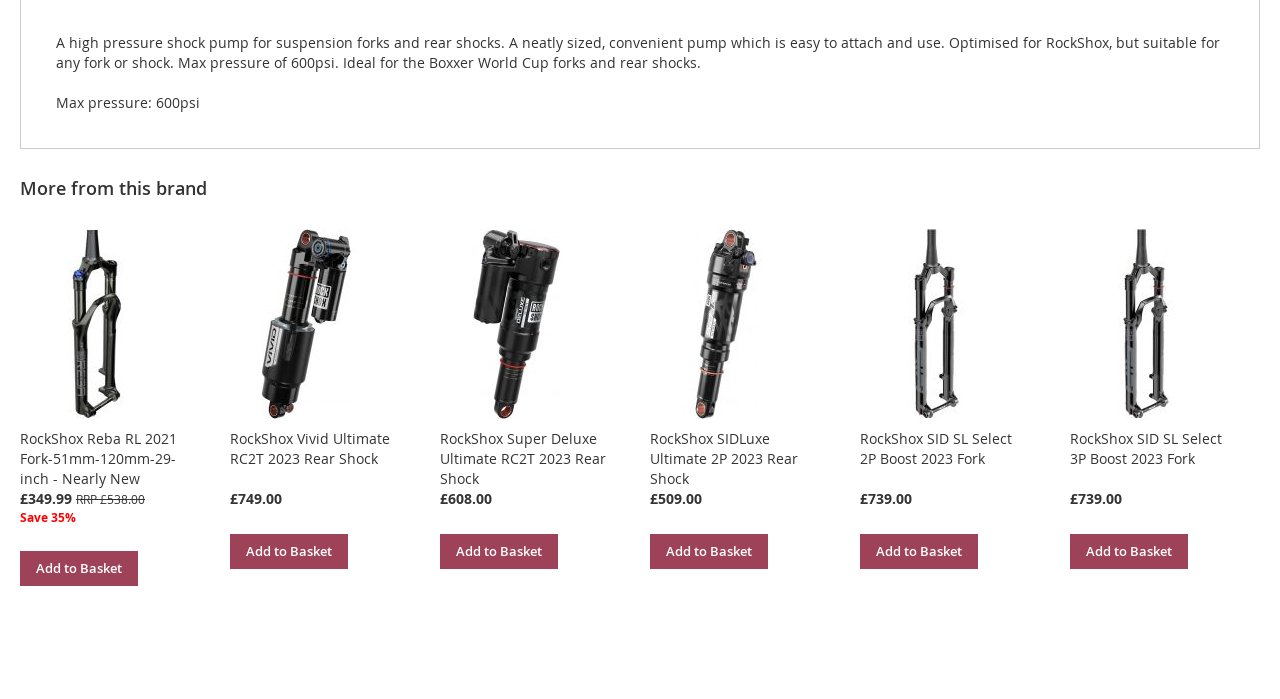How much can you save on RockShox Reba RL 2021 Fork?
Using the image as a reference, give an elaborate response to the question.

I compared the original RRP of £538.00 with the discounted price of £349.99 and calculated the discount percentage, which is 35%.